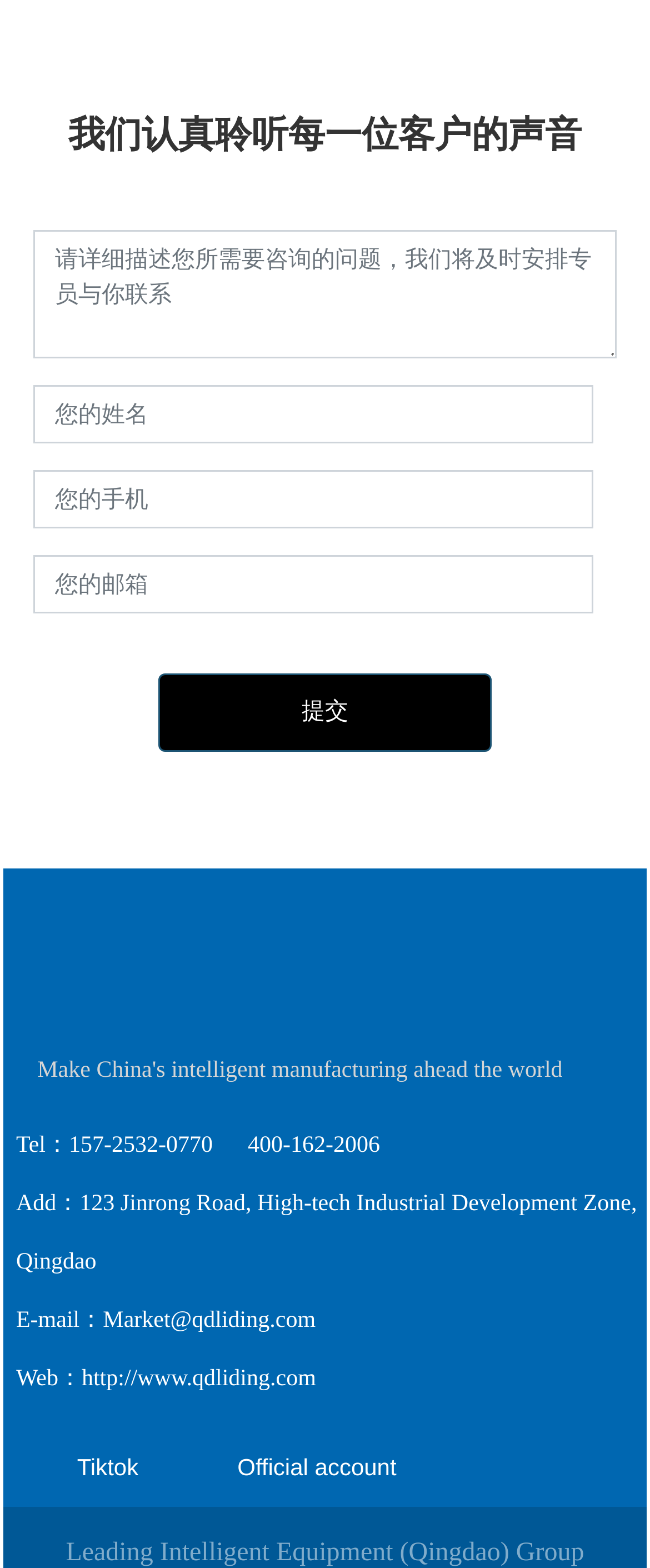Using the element description: "http://www.qdliding.com", determine the bounding box coordinates for the specified UI element. The coordinates should be four float numbers between 0 and 1, [left, top, right, bottom].

[0.126, 0.872, 0.486, 0.888]